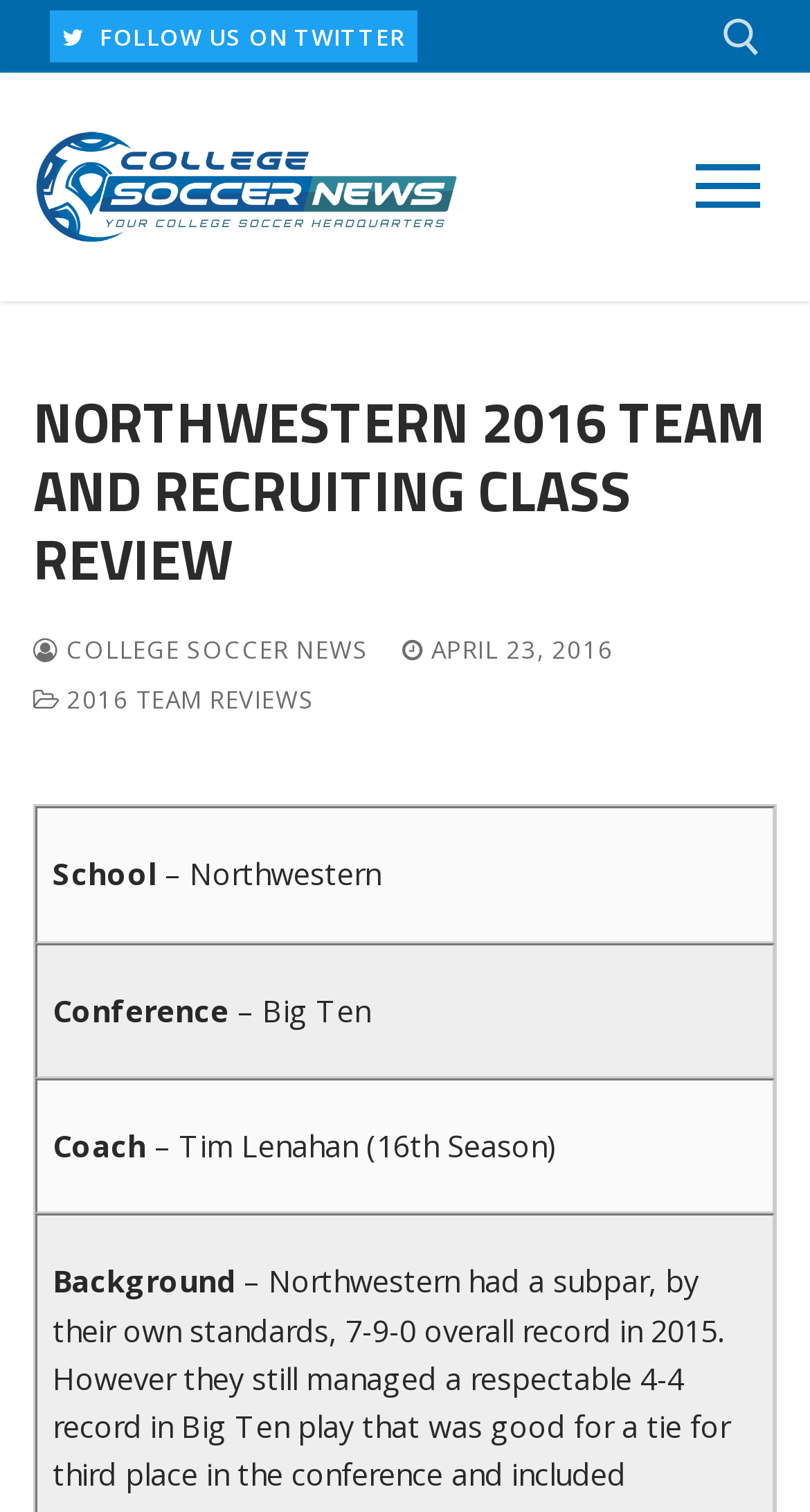Extract the main heading text from the webpage.

NORTHWESTERN 2016 TEAM AND RECRUITING CLASS REVIEW